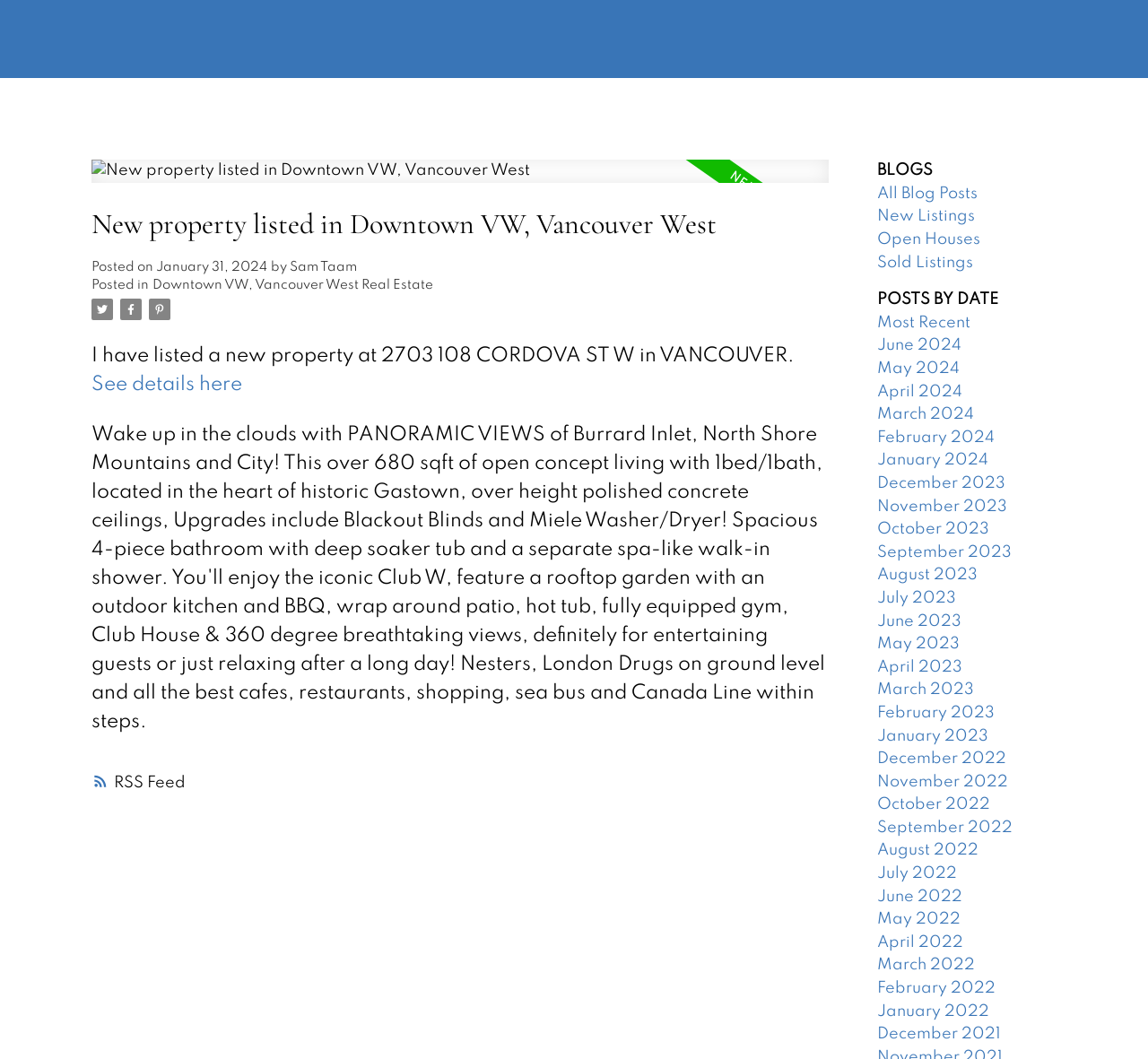Indicate the bounding box coordinates of the element that must be clicked to execute the instruction: "Apply for Loans Processing Staff". The coordinates should be given as four float numbers between 0 and 1, i.e., [left, top, right, bottom].

None